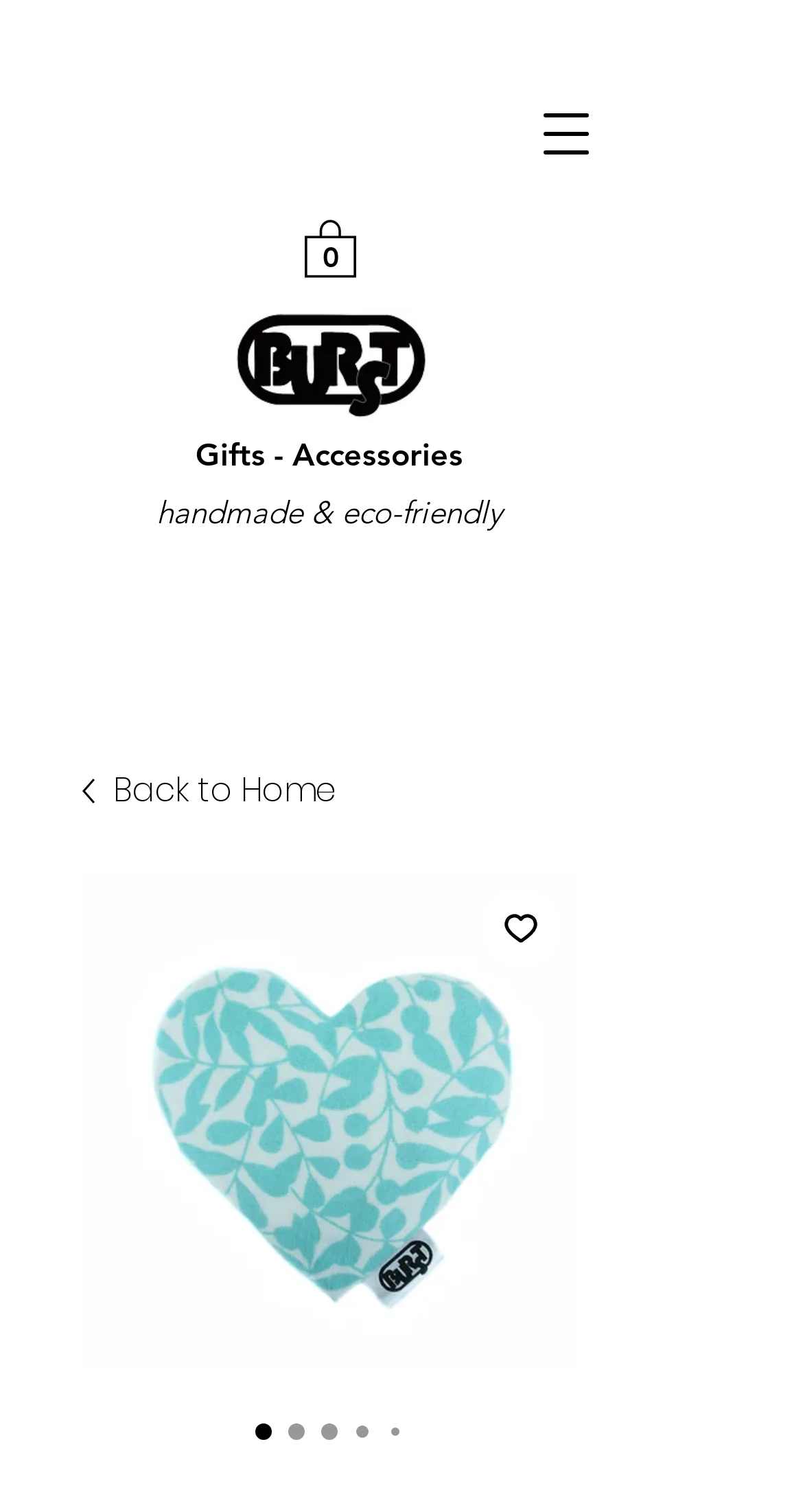Determine the main heading text of the webpage.

epigeal (light blue) - (organic cotton flannel) Scented Hearts / Herbal Bags